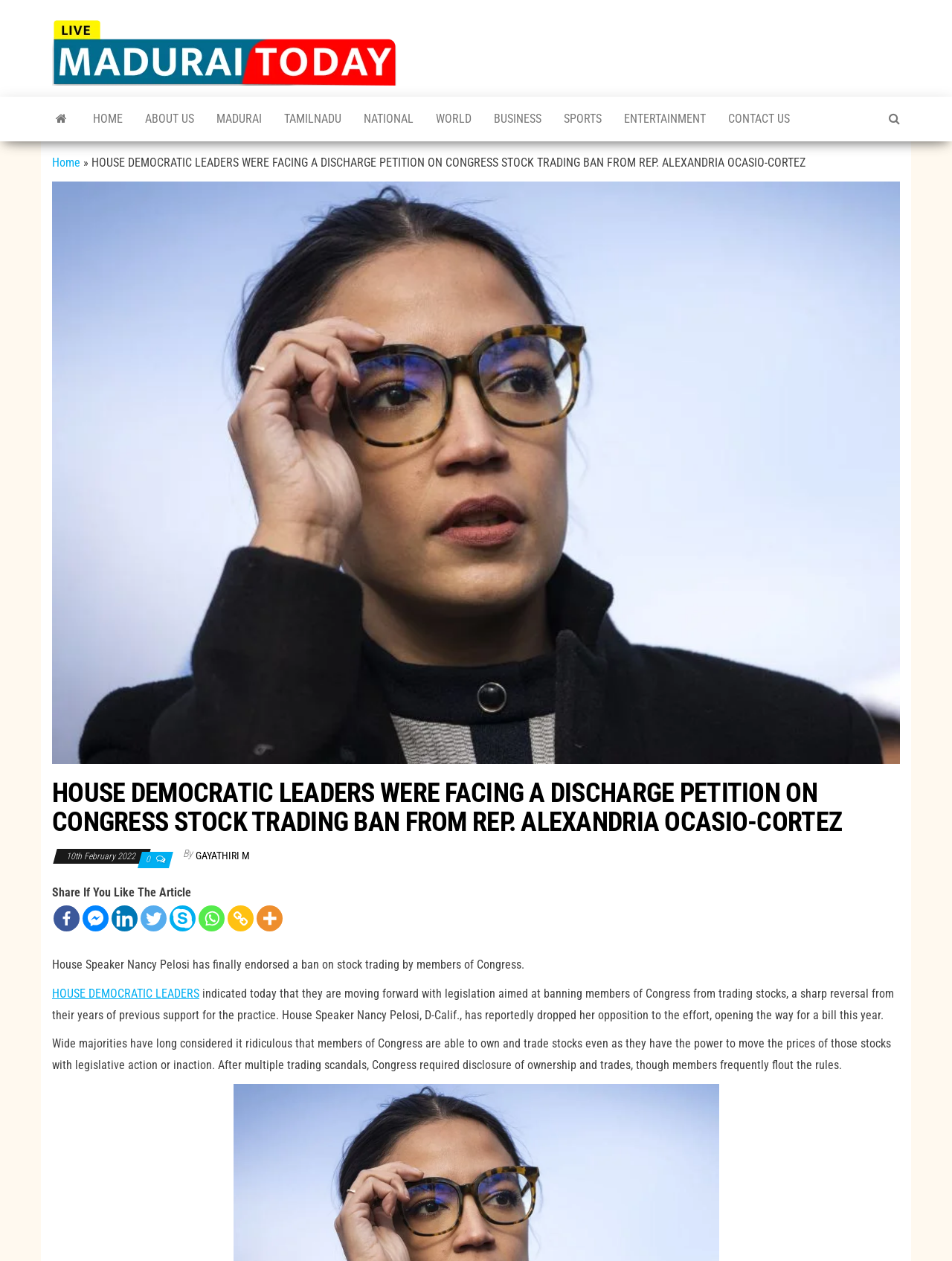Using the provided element description: "aria-label="Copy Link" title="Copy Link"", identify the bounding box coordinates. The coordinates should be four floats between 0 and 1 in the order [left, top, right, bottom].

[0.239, 0.718, 0.266, 0.739]